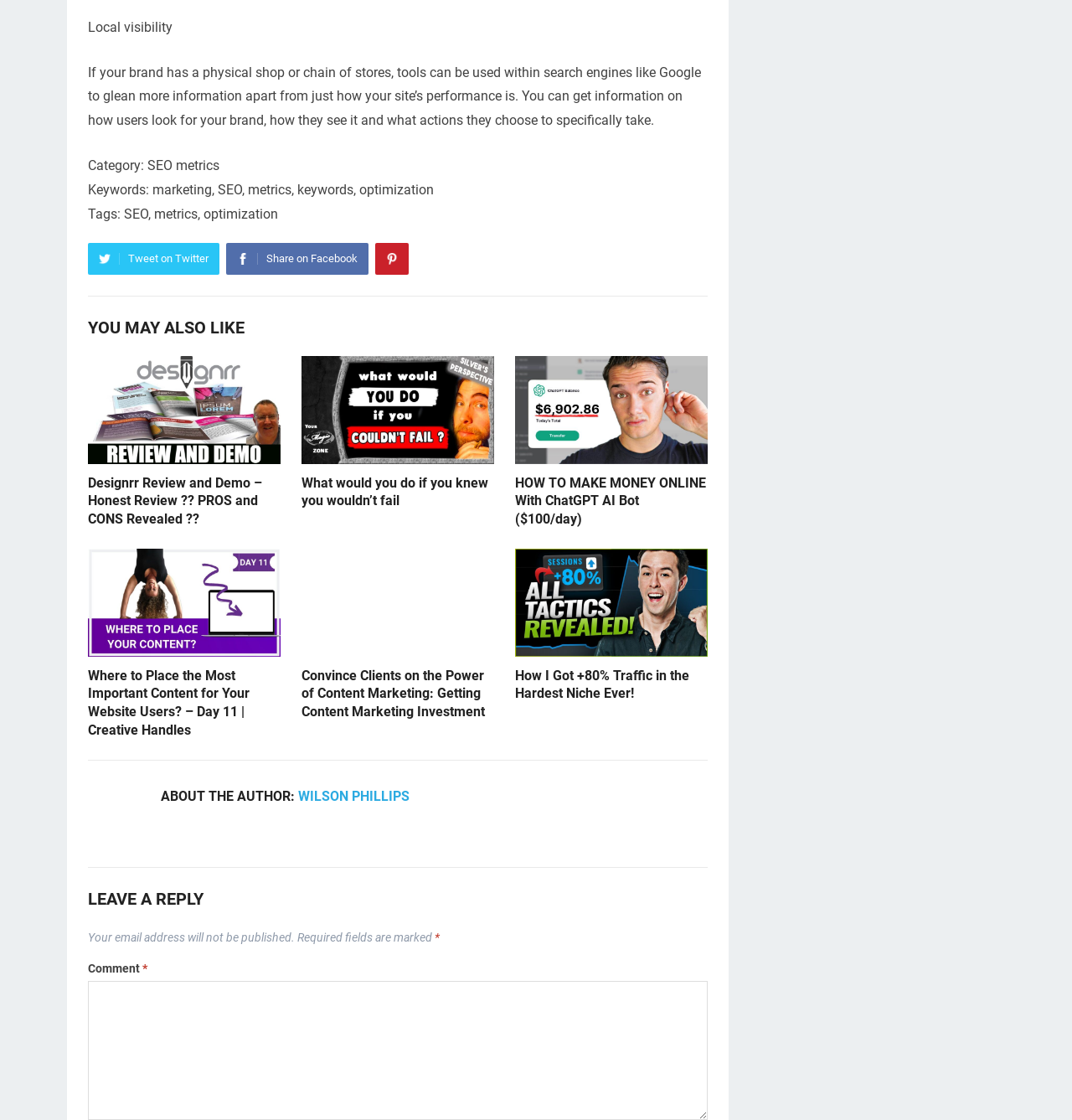How many social media sharing options are available?
Refer to the image and provide a concise answer in one word or phrase.

3